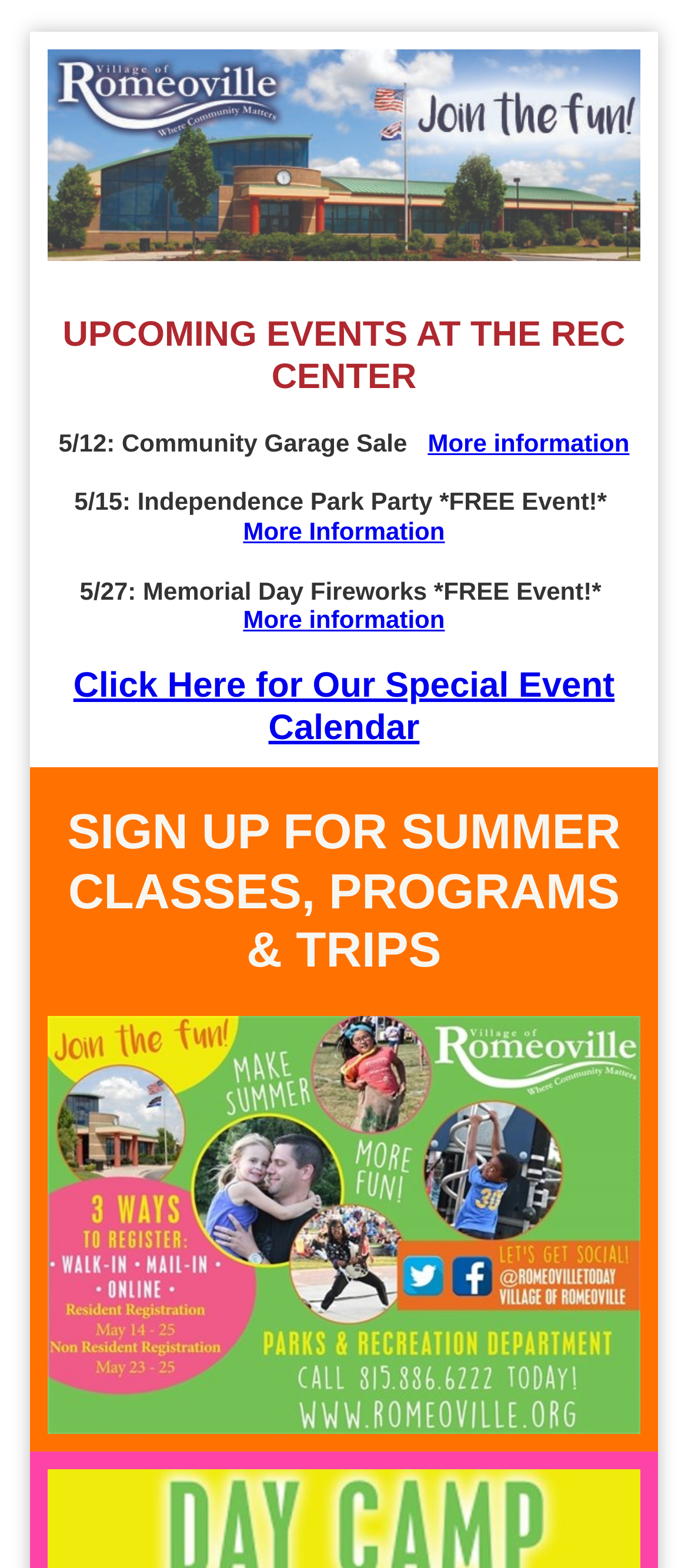What is the name of the recreation center?
Please provide a comprehensive answer based on the details in the screenshot.

The name of the recreation center can be found in the first table cell of the webpage, which contains the text 'Parks & Rec'.